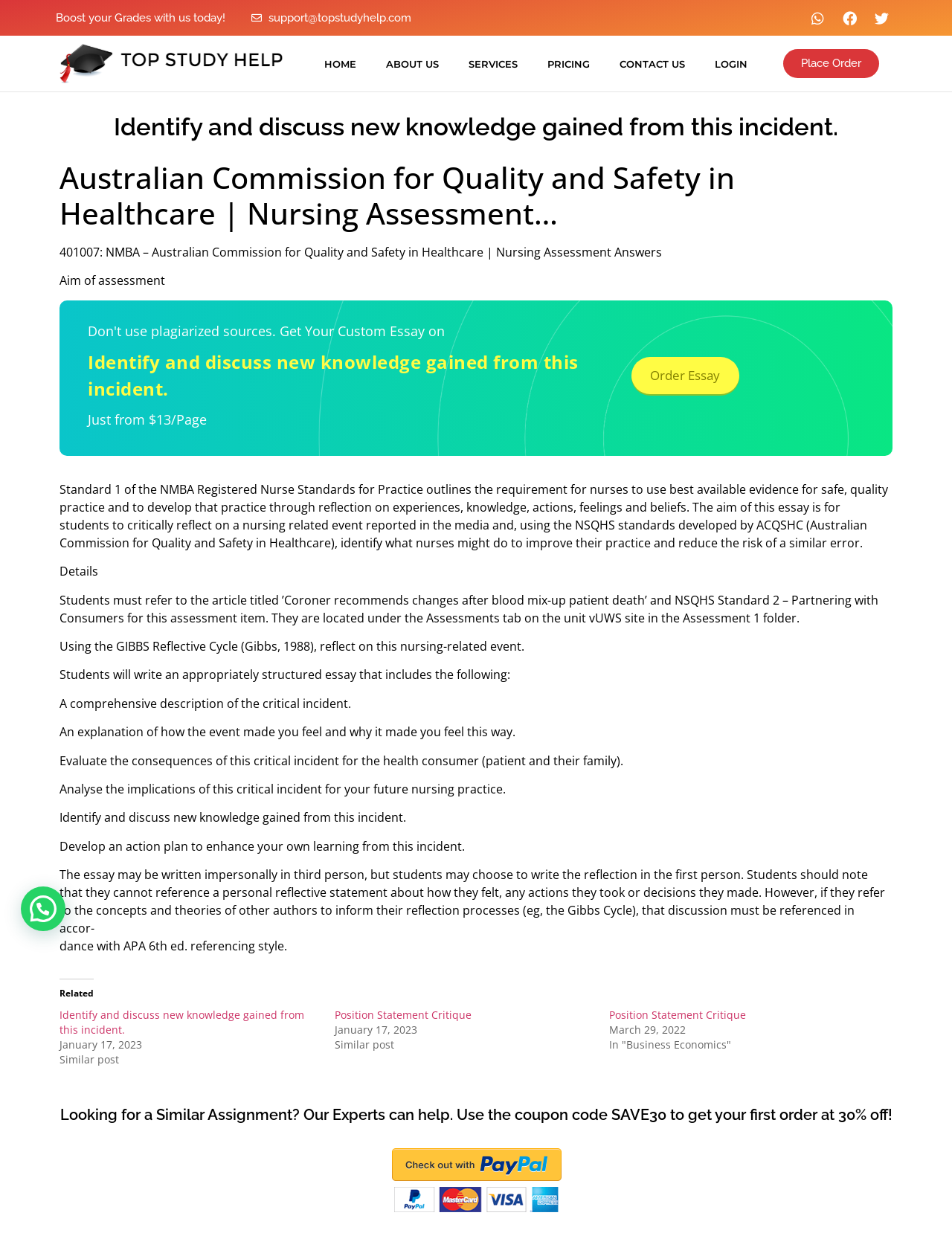Reply to the question with a single word or phrase:
What is the price of the essay writing service offered on this webpage?

Just from $13/Page